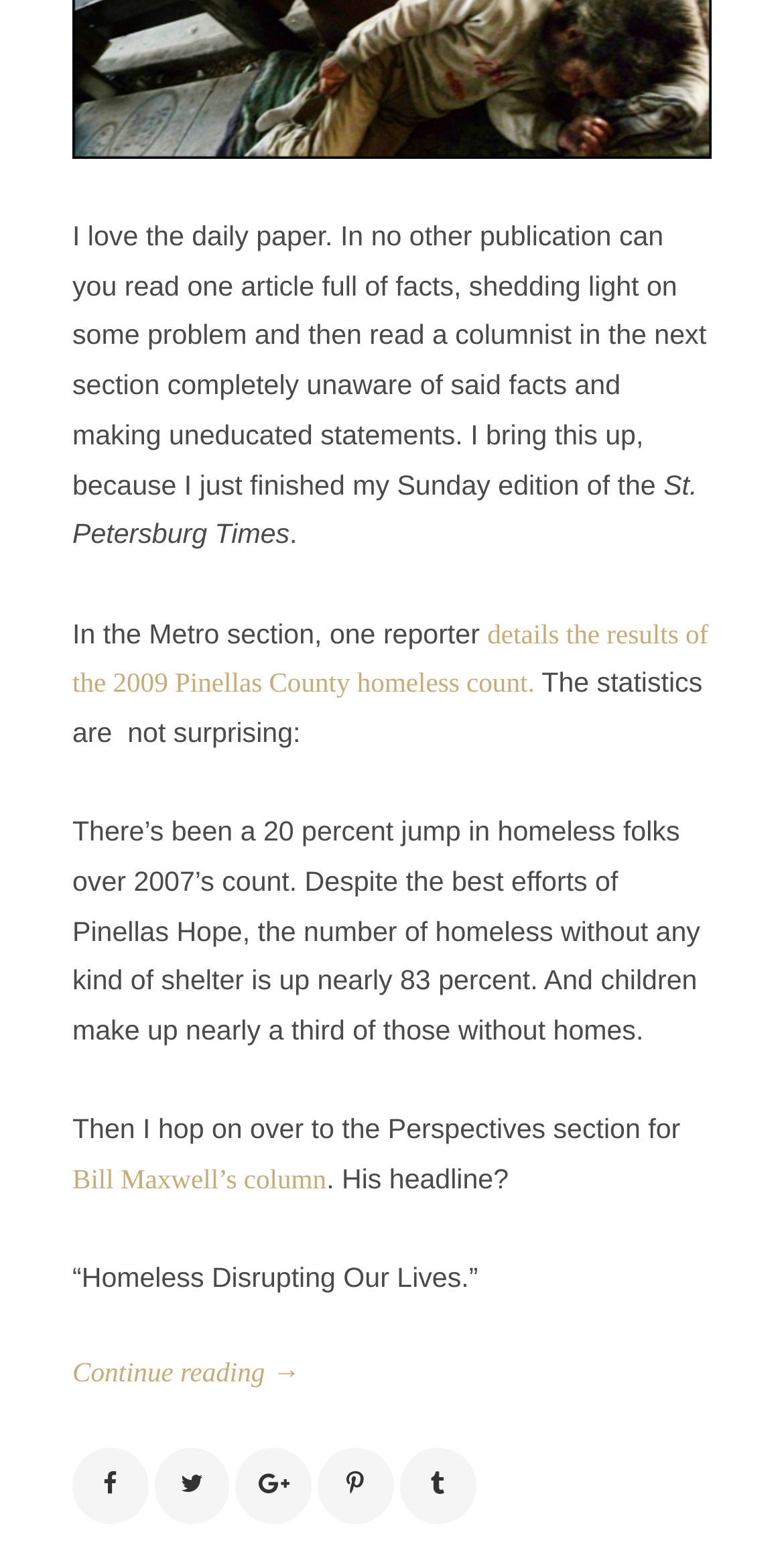What is the name of the newspaper?
Answer the question using a single word or phrase, according to the image.

St. Petersburg Times